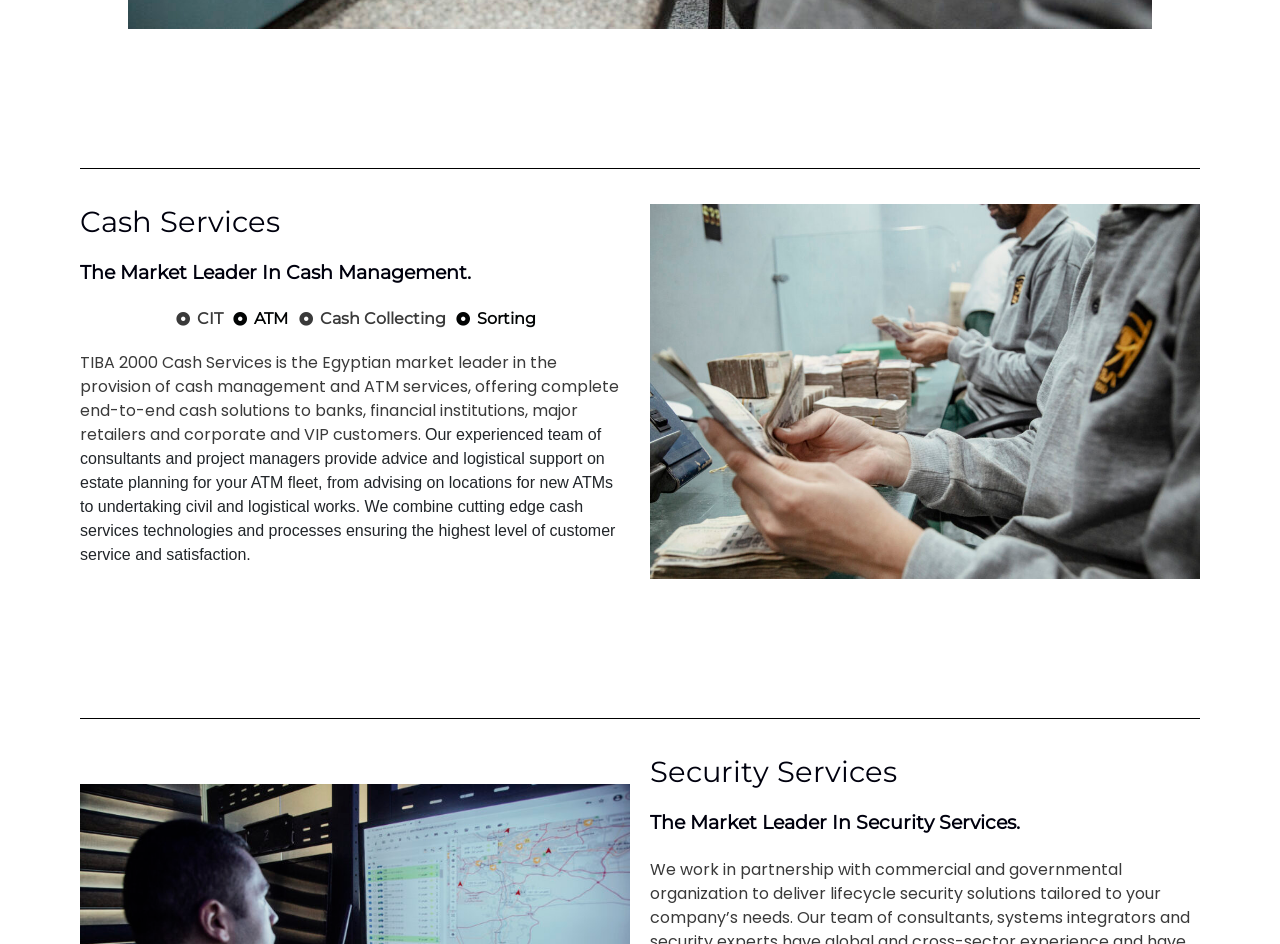Respond with a single word or phrase for the following question: 
What is the purpose of the cash services technologies?

Customer service and satisfaction